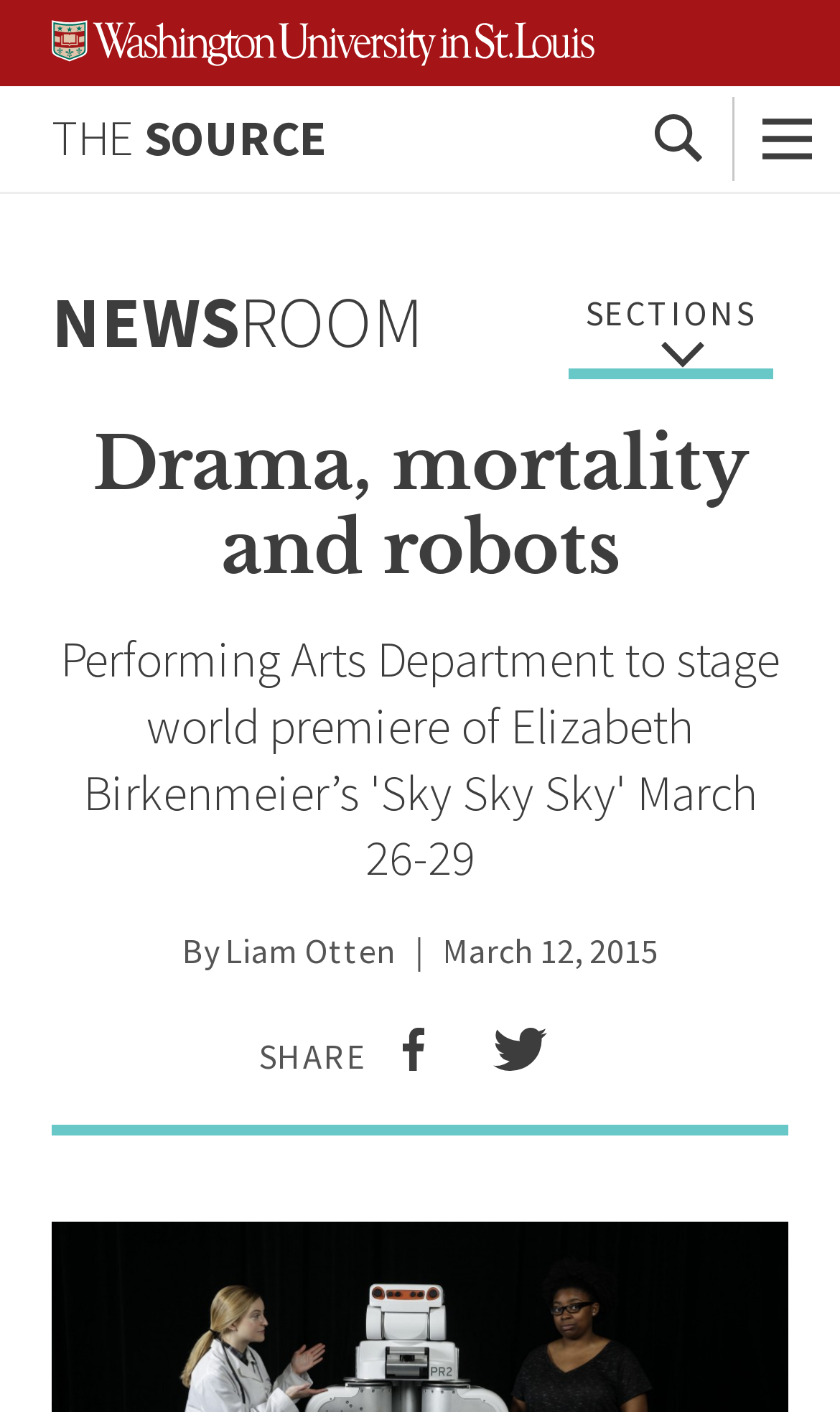Determine the heading of the webpage and extract its text content.

Drama, mortality and robots